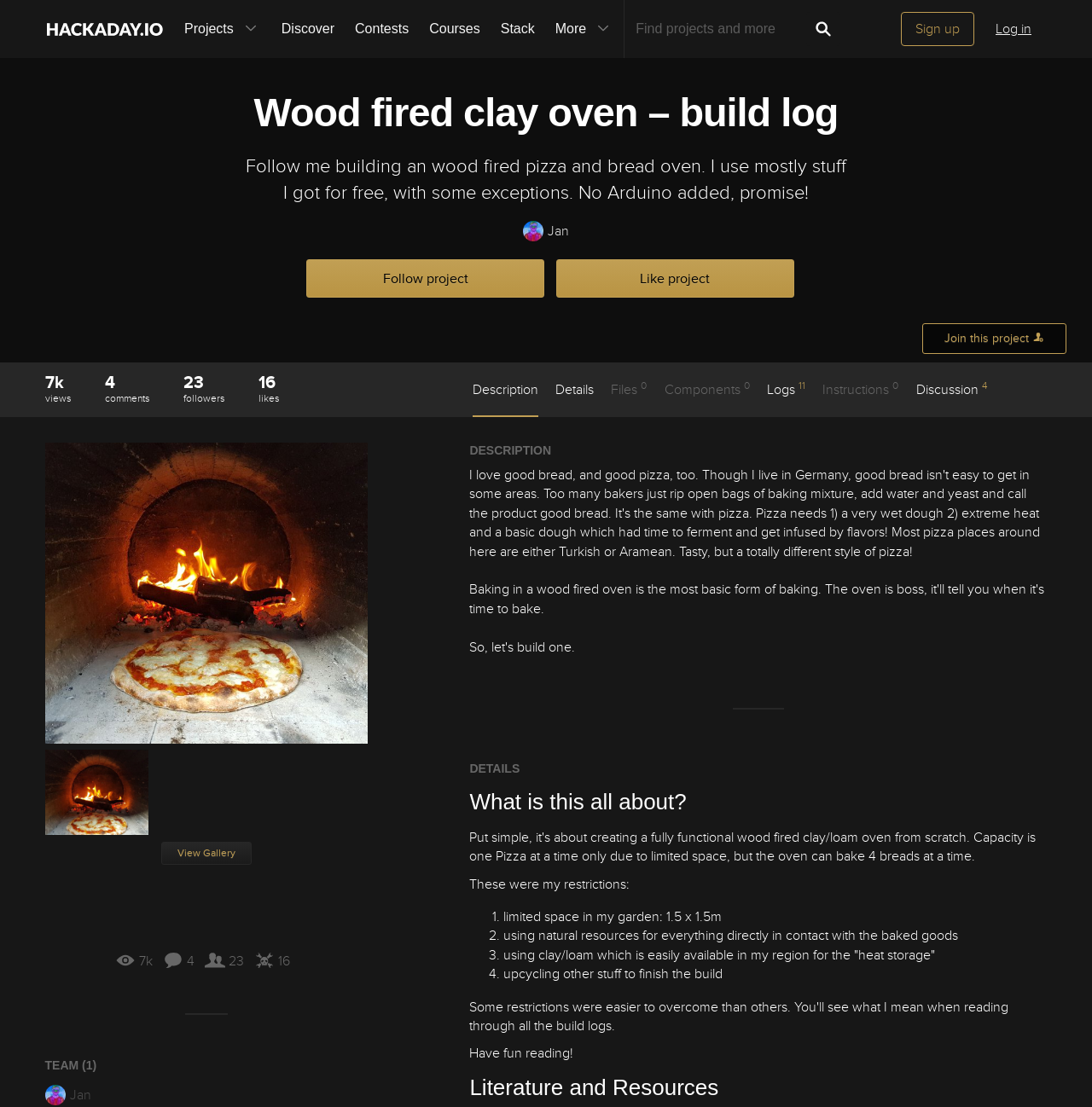Could you provide the bounding box coordinates for the portion of the screen to click to complete this instruction: "View project logs"?

[0.702, 0.342, 0.738, 0.376]